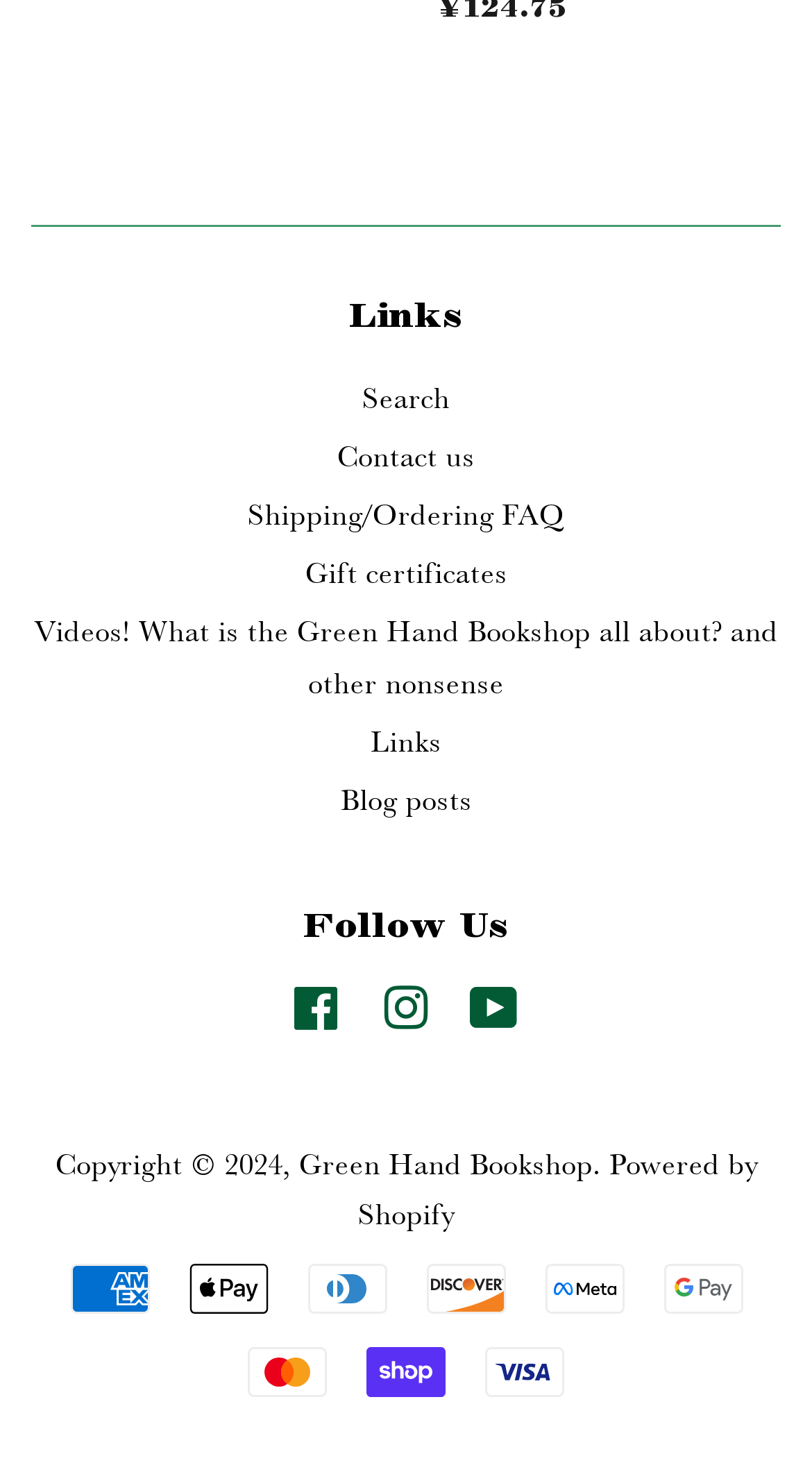Locate the bounding box coordinates of the clickable area needed to fulfill the instruction: "View shipping/ordering FAQ".

[0.305, 0.338, 0.695, 0.362]